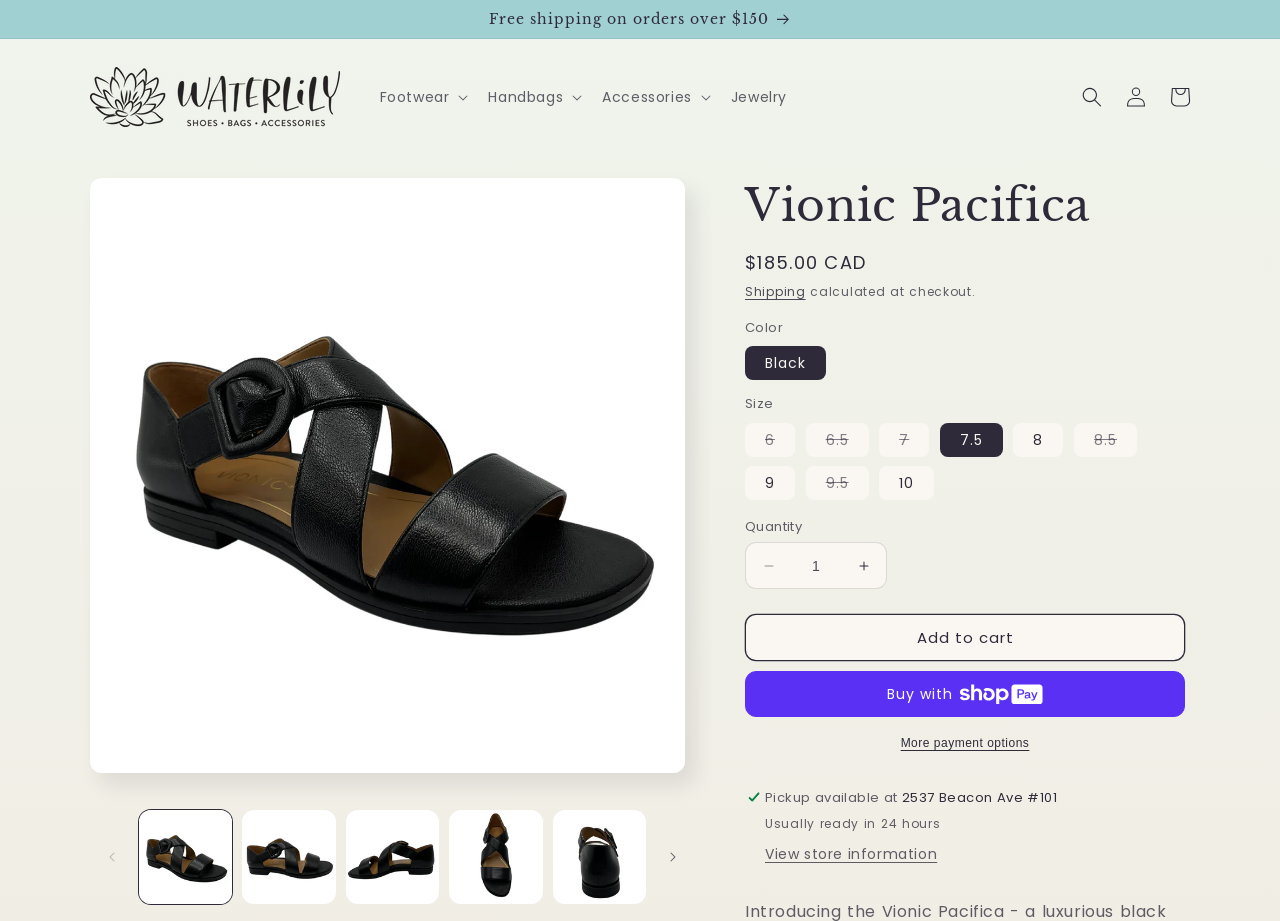What is the brand of the shoe?
Answer the question with a detailed explanation, including all necessary information.

I inferred this answer by looking at the logo of the website, which is a black and white logo with the text 'Waterlily Shoes'.